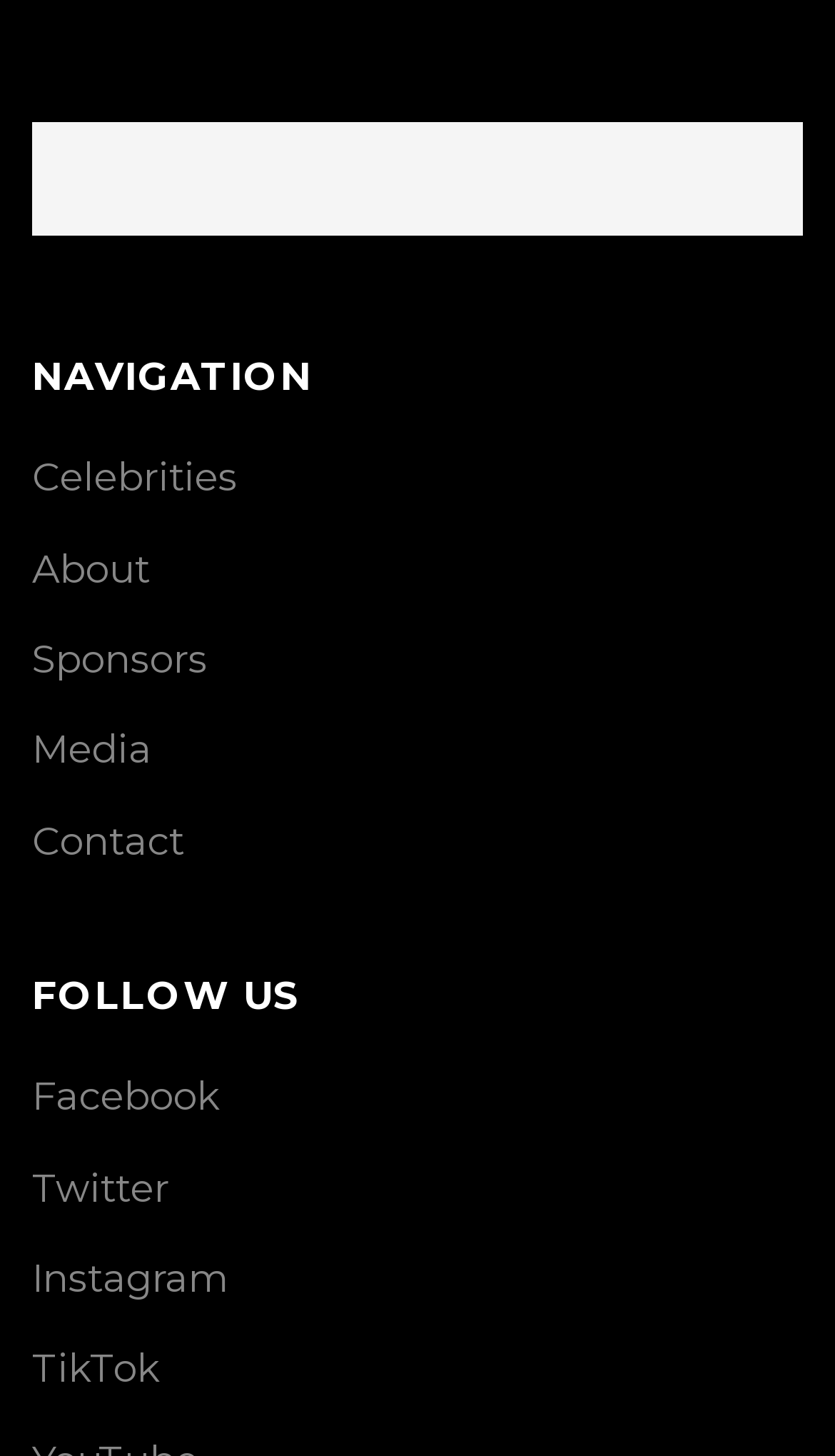Identify the bounding box coordinates of the part that should be clicked to carry out this instruction: "Follow on Facebook".

[0.038, 0.737, 0.264, 0.77]